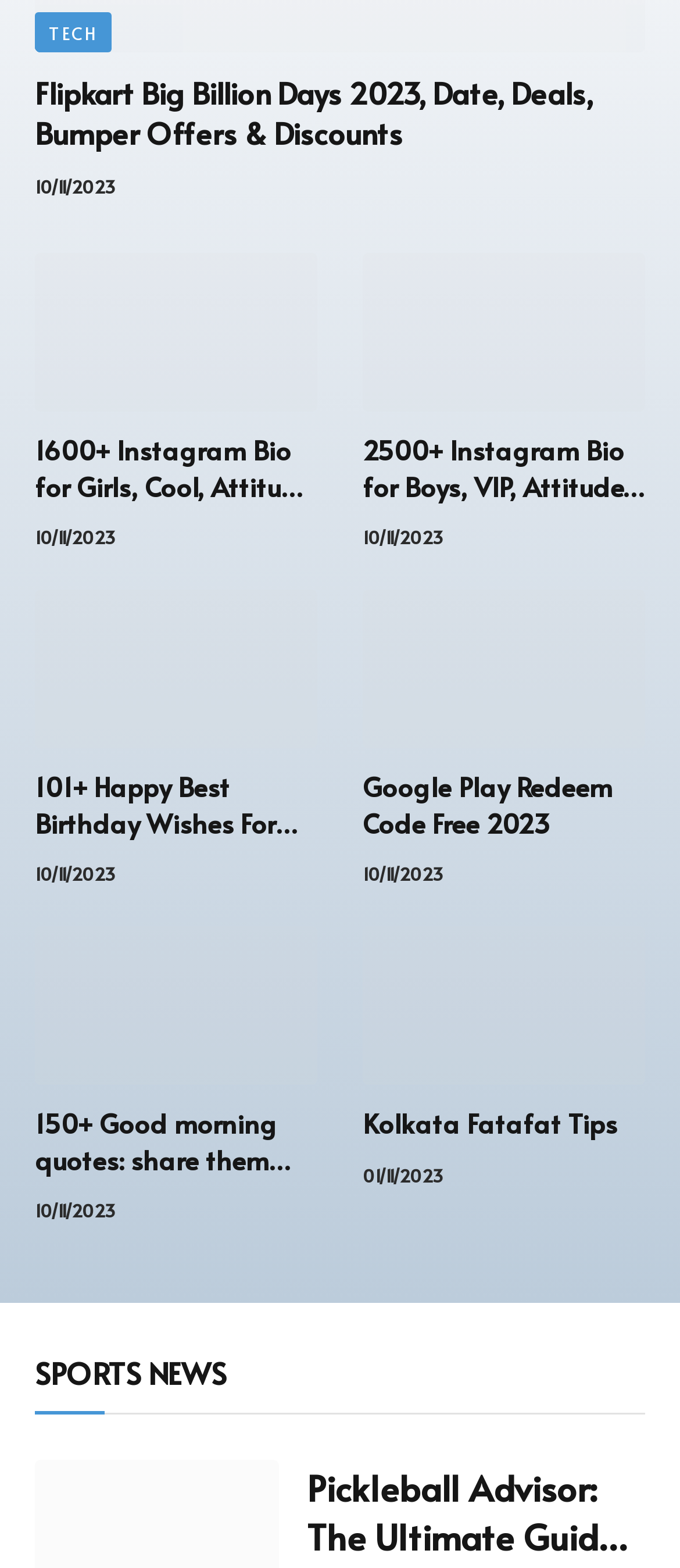Find and indicate the bounding box coordinates of the region you should select to follow the given instruction: "Explore 'Kolkata Fatafat Tips'".

[0.533, 0.591, 0.949, 0.692]